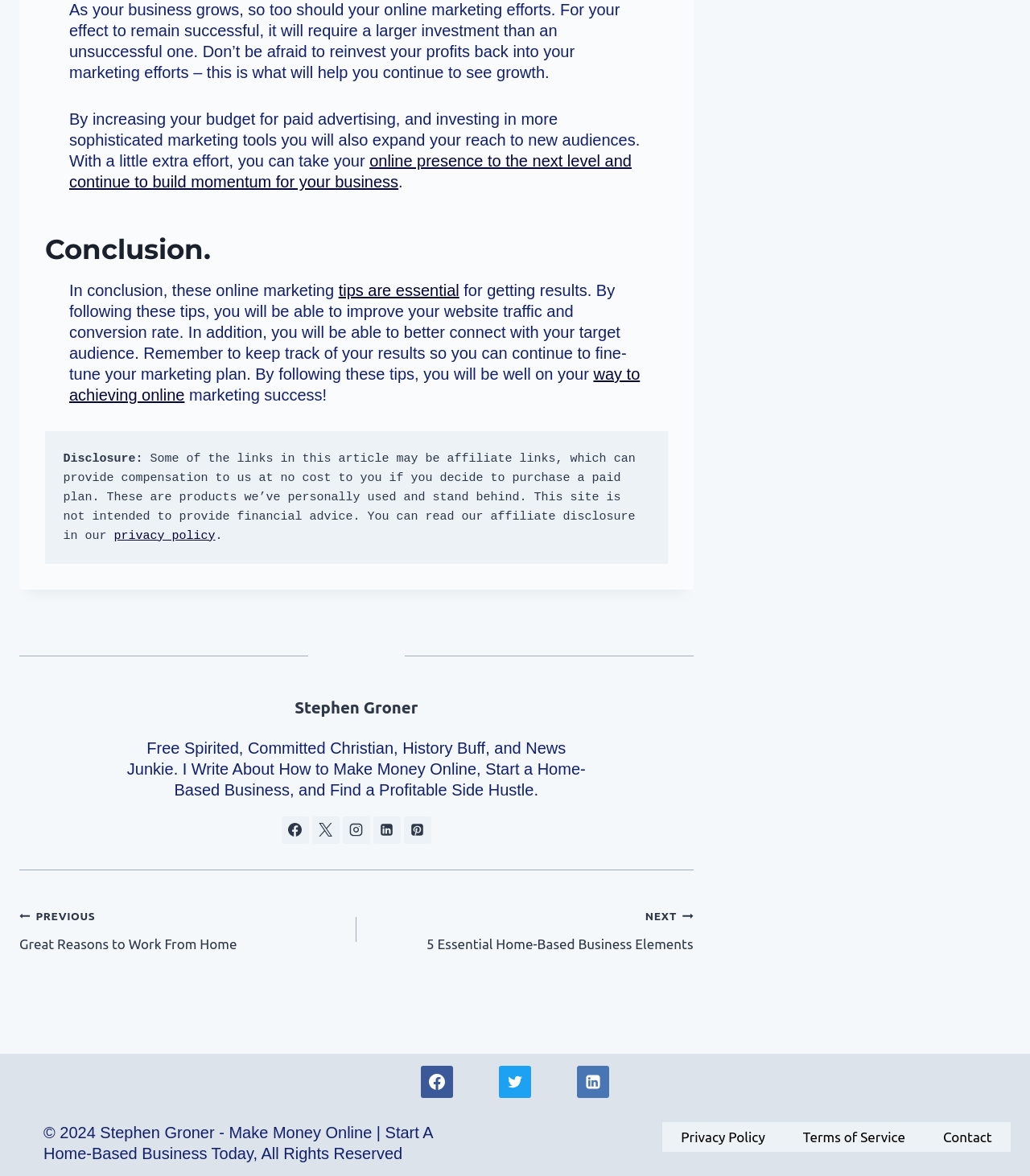Please find the bounding box coordinates in the format (top-left x, top-left y, bottom-right x, bottom-right y) for the given element description. Ensure the coordinates are floating point numbers between 0 and 1. Description: Terms of Service

[0.761, 0.954, 0.897, 0.98]